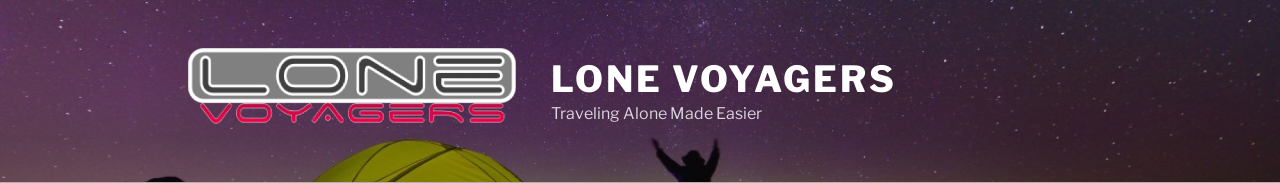Generate an in-depth description of the image you see.

The image features a visually captivating banner for "Lone Voyagers," highlighted against a stunning night sky filled with stars. Prominently displayed at the center is the title "LONE VOYAGERS," rendered in a modern, eye-catching font. Below it, the tagline "Traveling Alone Made Easier" emphasizes the platform's mission to support solo travelers. A silhouette of a person with outstretched arms against a backdrop of a yellow tent suggests freedom and adventure, inviting individuals to explore the joys of traveling independently. The overall design evokes a sense of empowerment and excitement for those venturing out on their own.